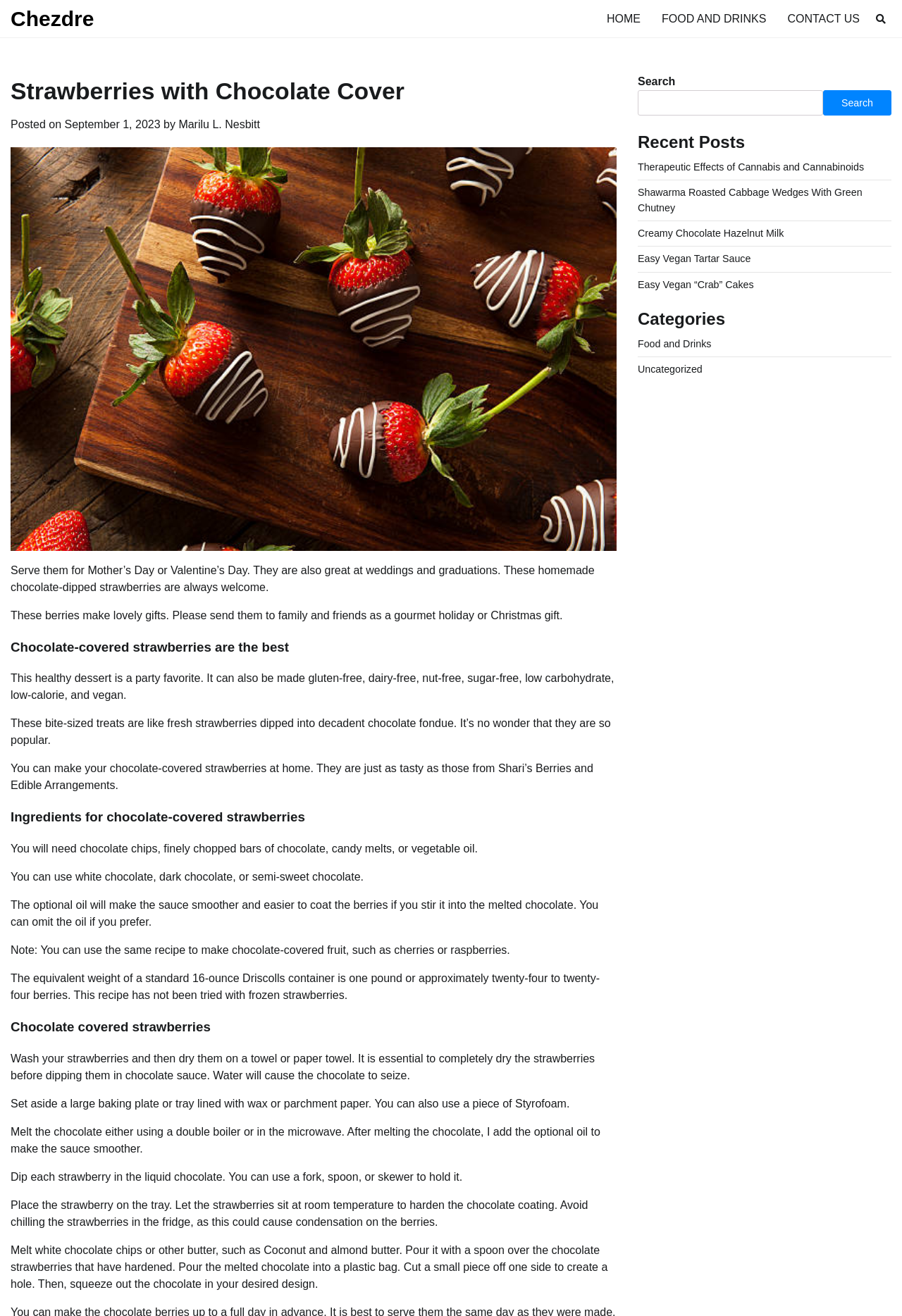What type of chocolate can be used for the recipe?
Based on the screenshot, give a detailed explanation to answer the question.

The webpage mentions that you can use white chocolate, dark chocolate, or semi-sweet chocolate for the recipe, providing options for different tastes and preferences.